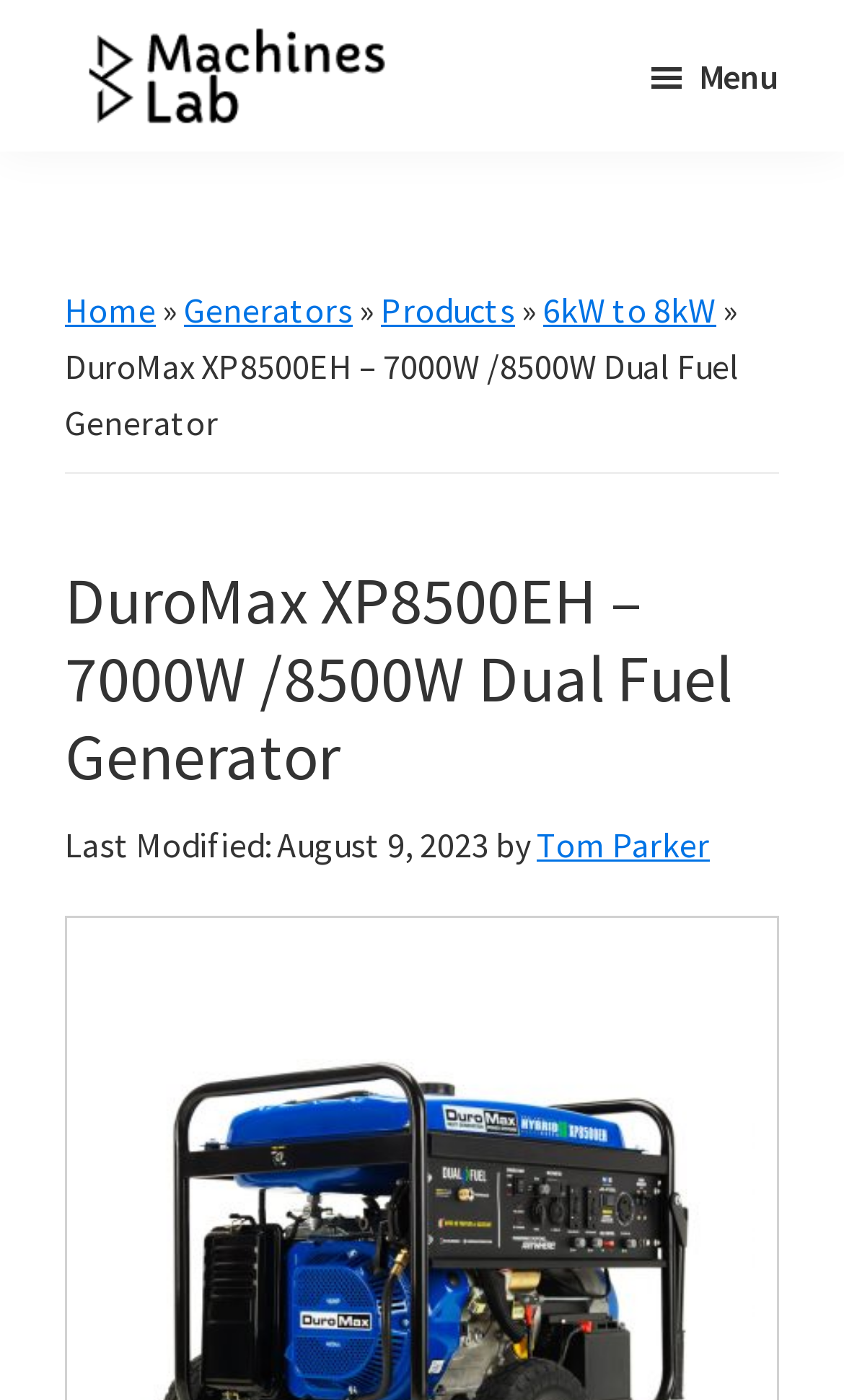Please study the image and answer the question comprehensively:
What is the name of the generator?

The name of the generator can be found in the heading of the webpage, which is 'DuroMax XP8500EH – 7000W /8500W Dual Fuel Generator'.